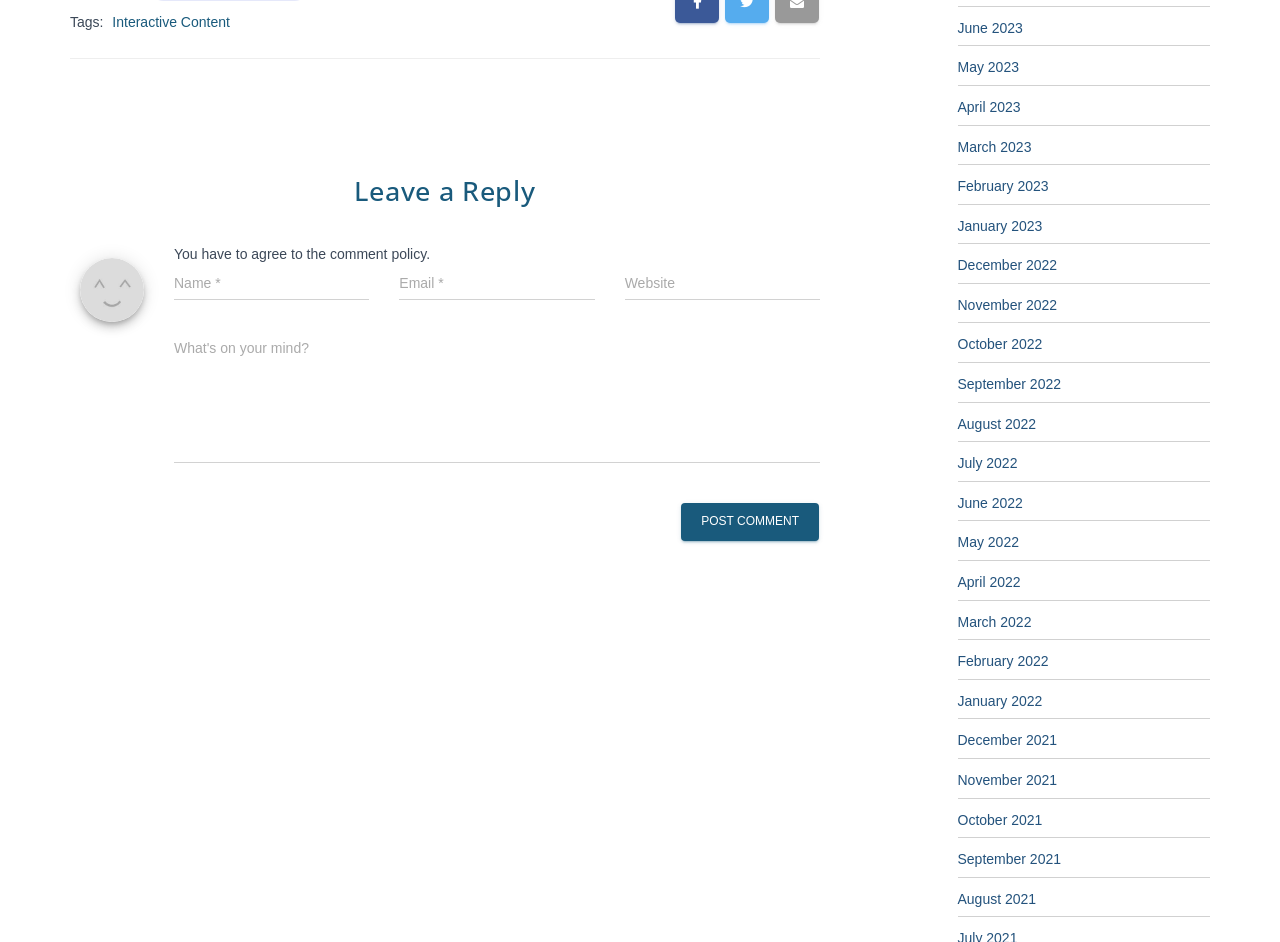Please give the bounding box coordinates of the area that should be clicked to fulfill the following instruction: "Enter your name in the input field". The coordinates should be in the format of four float numbers from 0 to 1, i.e., [left, top, right, bottom].

[0.136, 0.282, 0.289, 0.32]